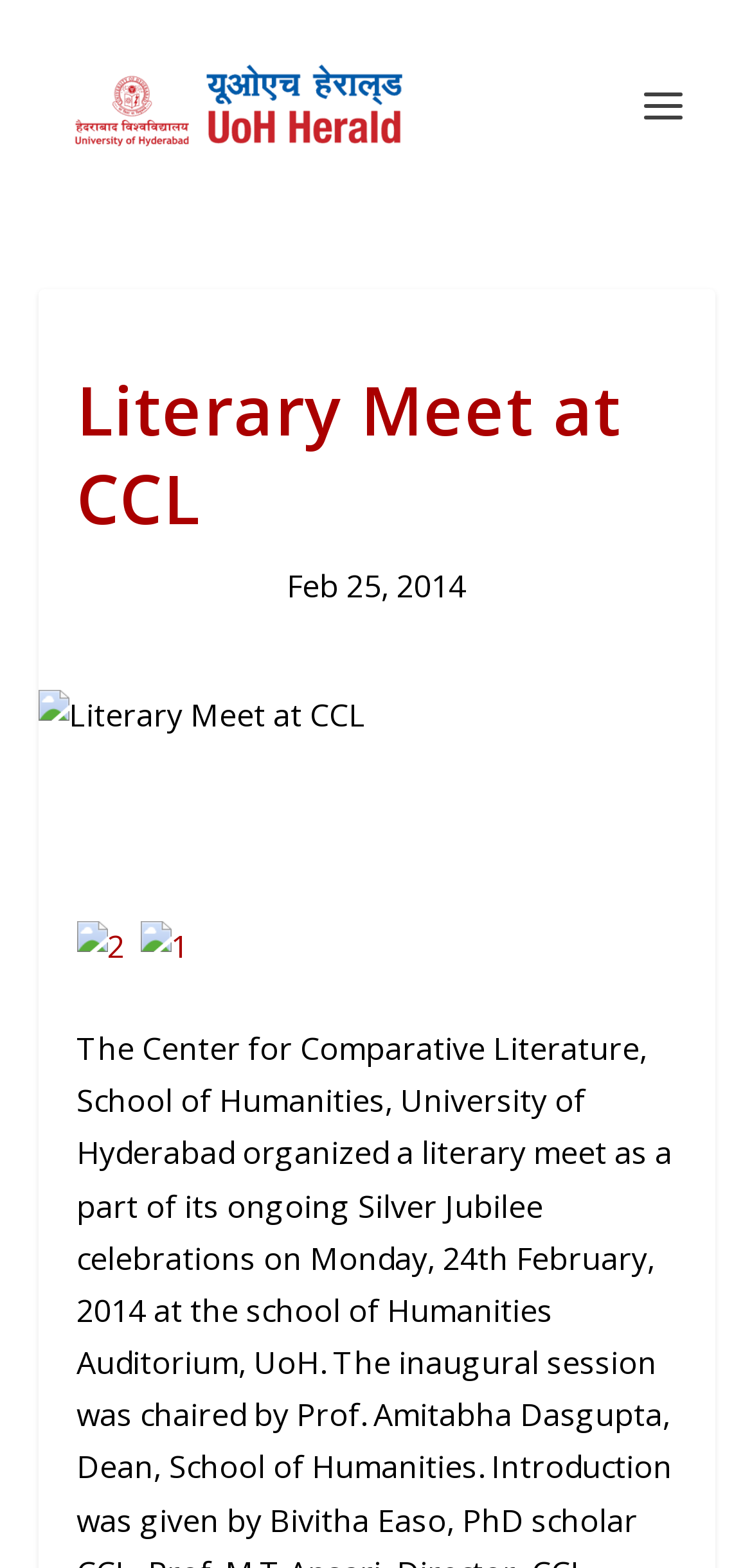Identify the bounding box for the element characterized by the following description: "alt="1"".

[0.186, 0.59, 0.25, 0.617]